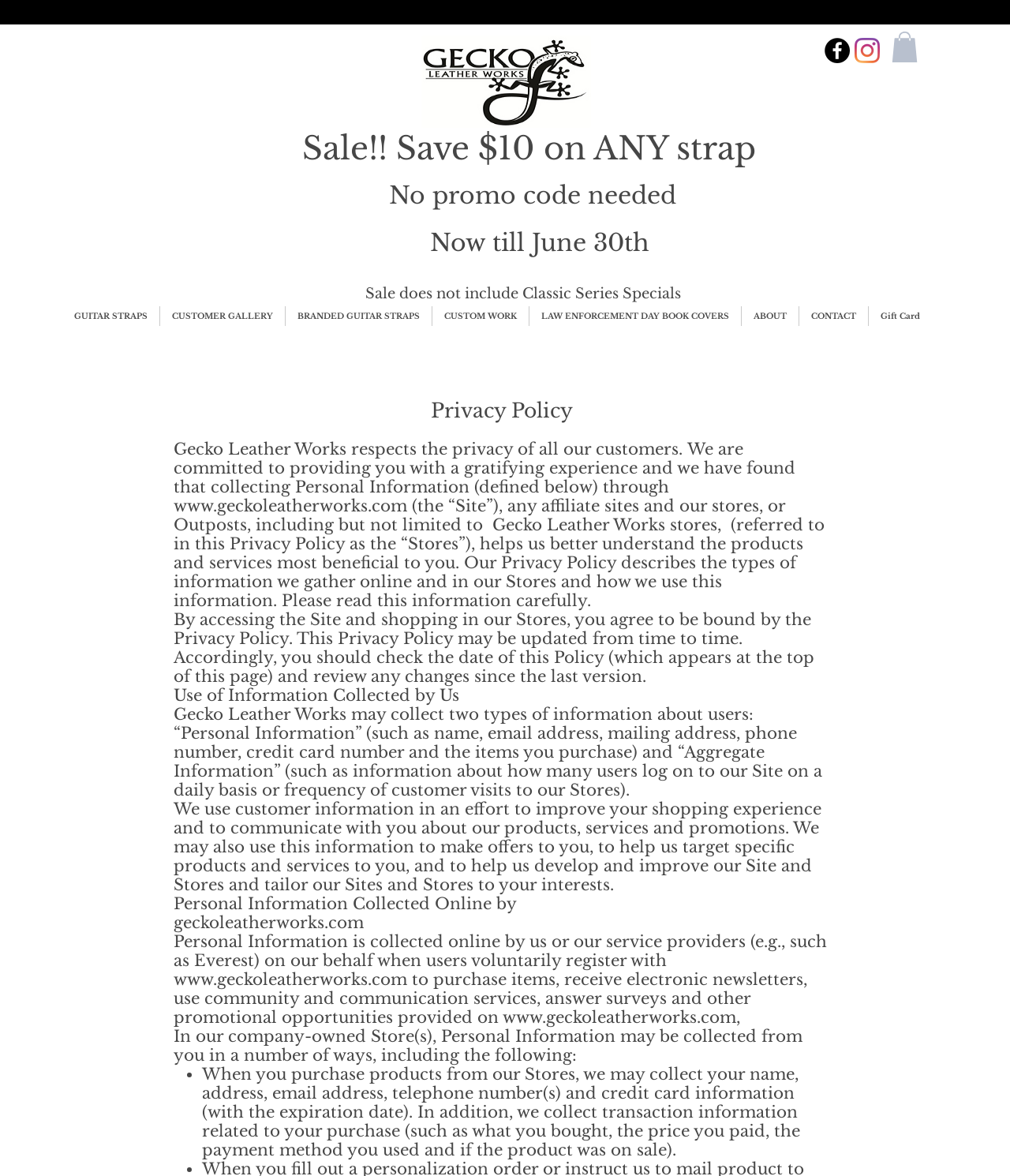Provide a single word or phrase to answer the given question: 
What is the sale promotion on this webpage?

Save $10 on ANY strap